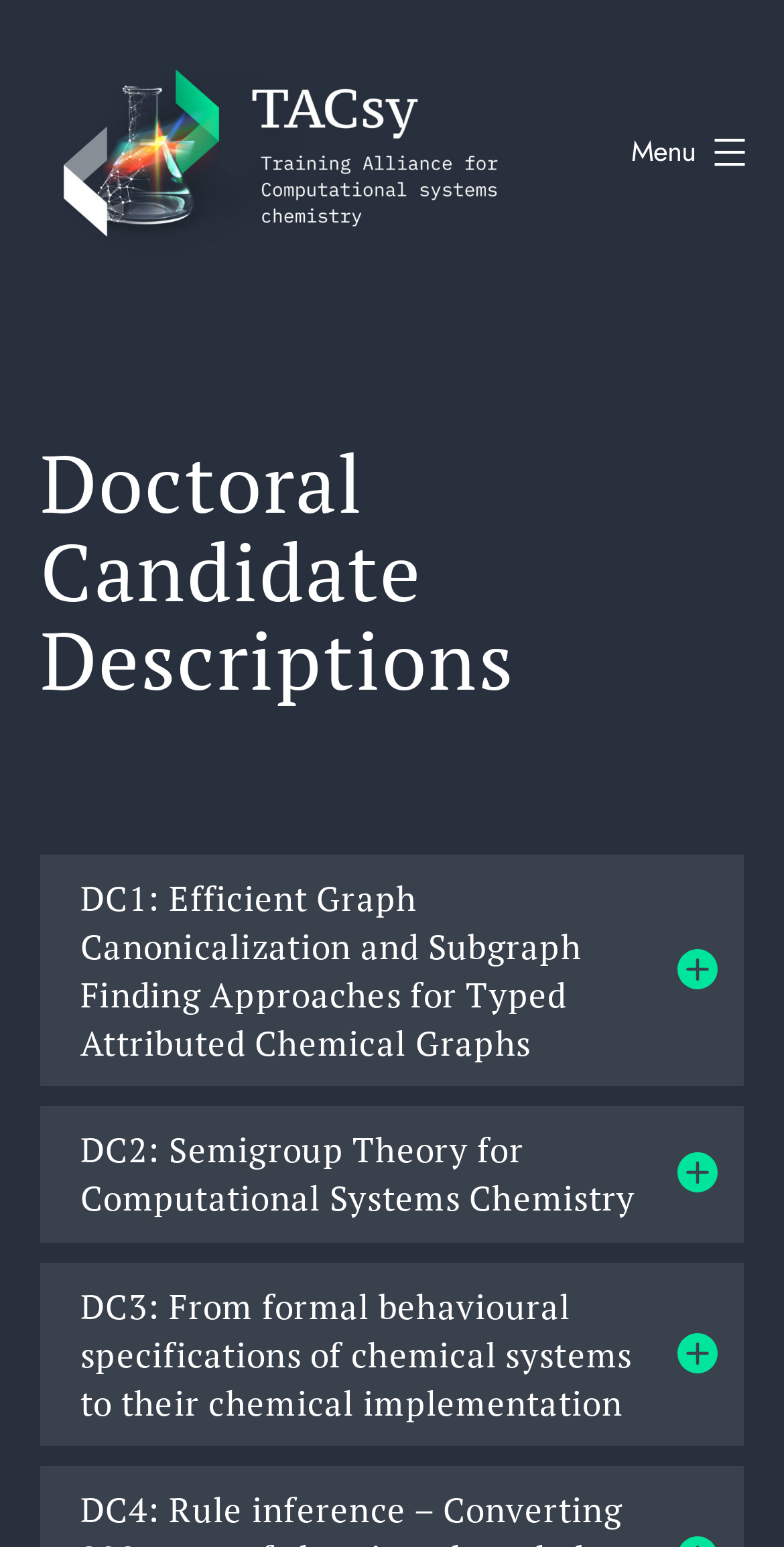Summarize the webpage comprehensively, mentioning all visible components.

The webpage is about Doctoral Candidate Descriptions related to the Training Alliance for Computational systems chemistry. At the top left, there is a link and an image with the same text "Training Alliance for Computational systems chemistry · TACsy". Below this, there is another link with the same text. 

On the top right, there is a menu button labeled "Menu". Below the menu button, there is a header section that spans the entire width of the page. The header section contains a heading that reads "Doctoral Candidate Descriptions". 

Below the header section, there are three buttons labeled "DC1: Efficient Graph Canonicalization and Subgraph Finding Approaches for Typed Attributed Chemical Graphs", "DC2: Semigroup Theory for Computational Systems Chemistry", and "DC3: From formal behavioural specifications of chemical systems to their chemical implementation". Each button has a corresponding heading with the same text below it. To the right of each heading, there is a small image. The buttons and their corresponding headings are stacked vertically, with the first one at the top and the third one at the bottom.